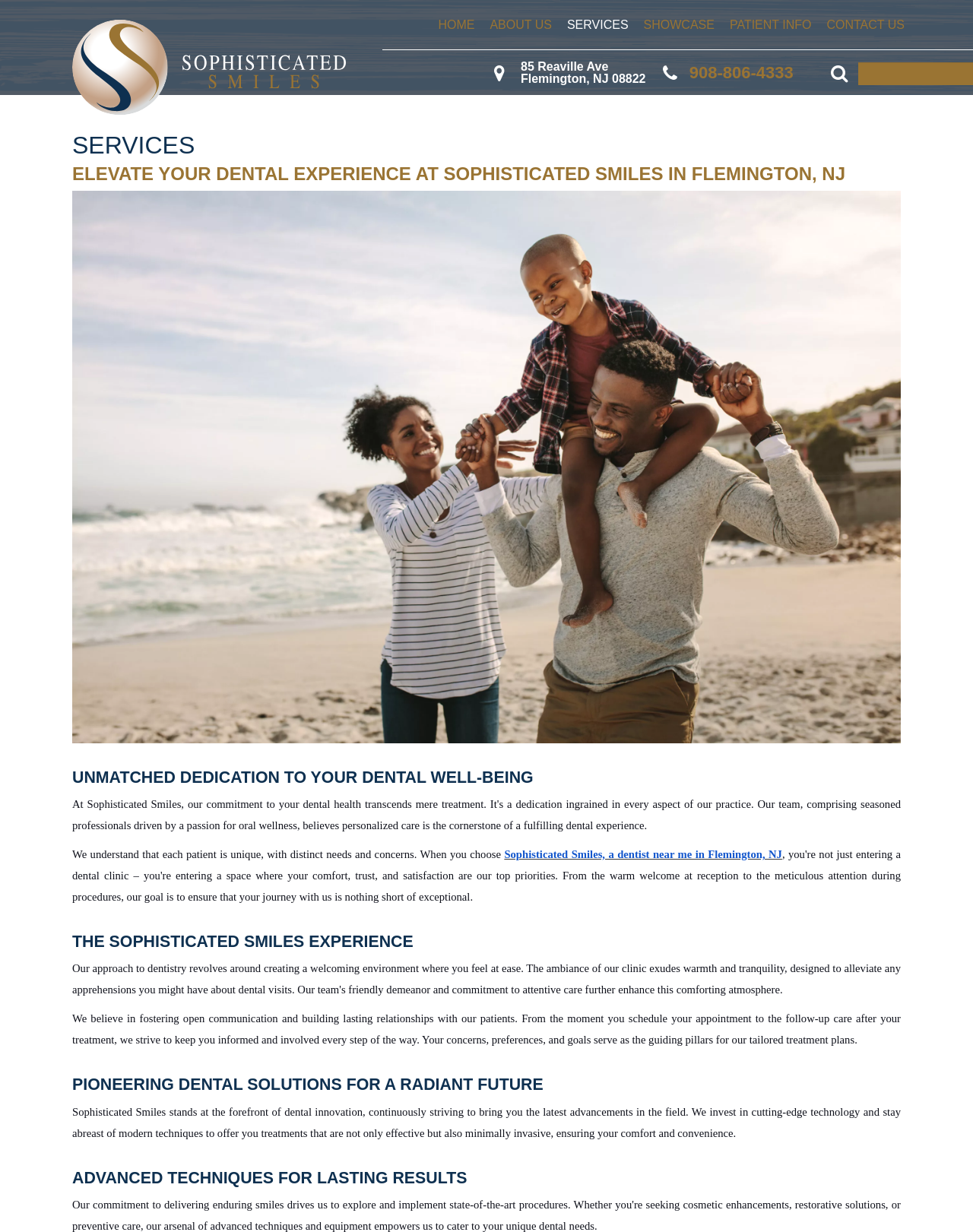By analyzing the image, answer the following question with a detailed response: What is the main focus of Sophisticated Smiles?

I inferred that the main focus of Sophisticated Smiles is dental care by looking at the headings and paragraphs on the webpage, which all seem to be related to dental care and the services offered by Sophisticated Smiles.